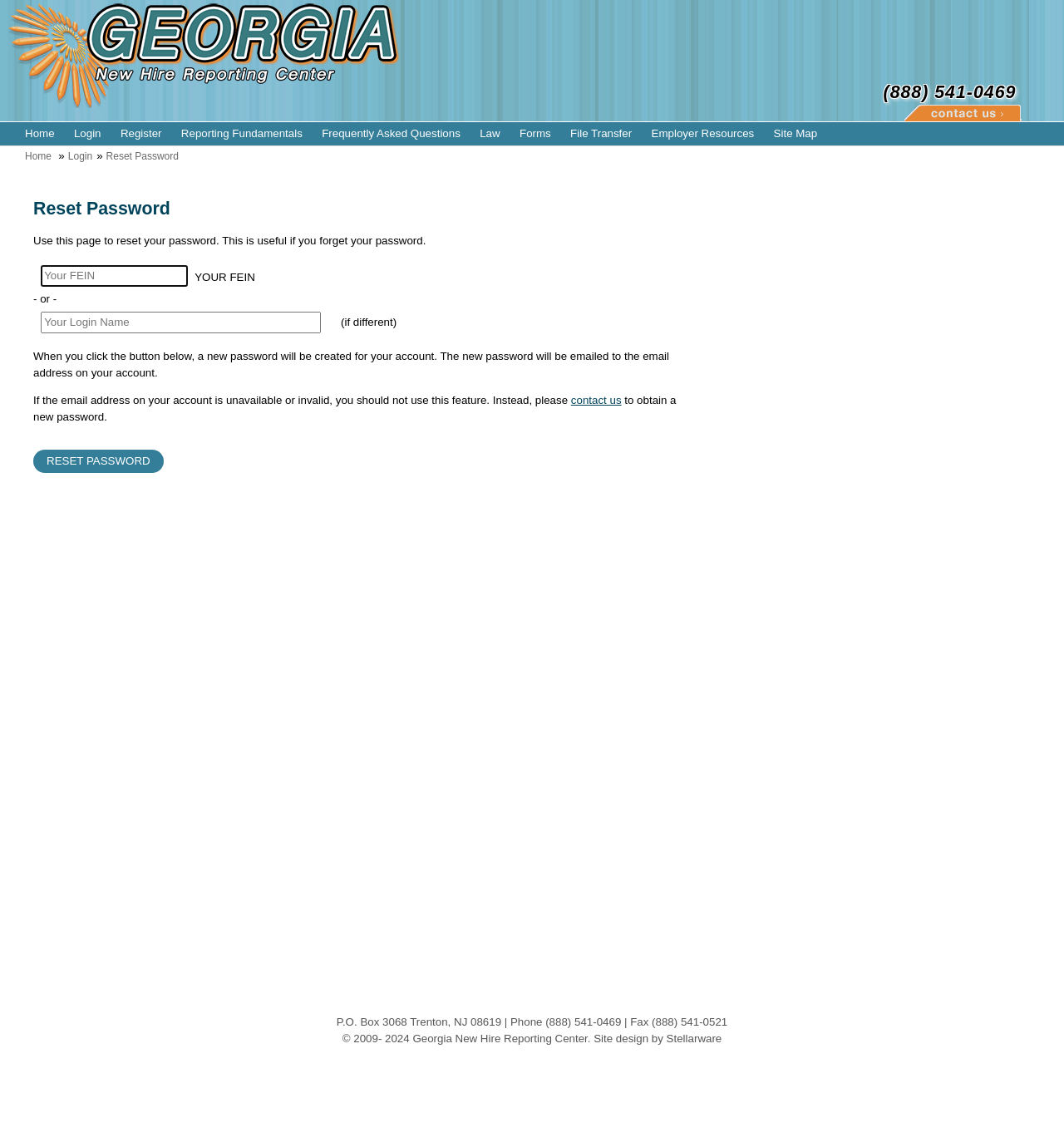What is the address of the Georgia New Hire Reporting Center?
Please answer the question with as much detail as possible using the screenshot.

The address of the Georgia New Hire Reporting Center is found at the bottom of the webpage in the footer section, and is P.O. Box 3068 Trenton, NJ 08619.